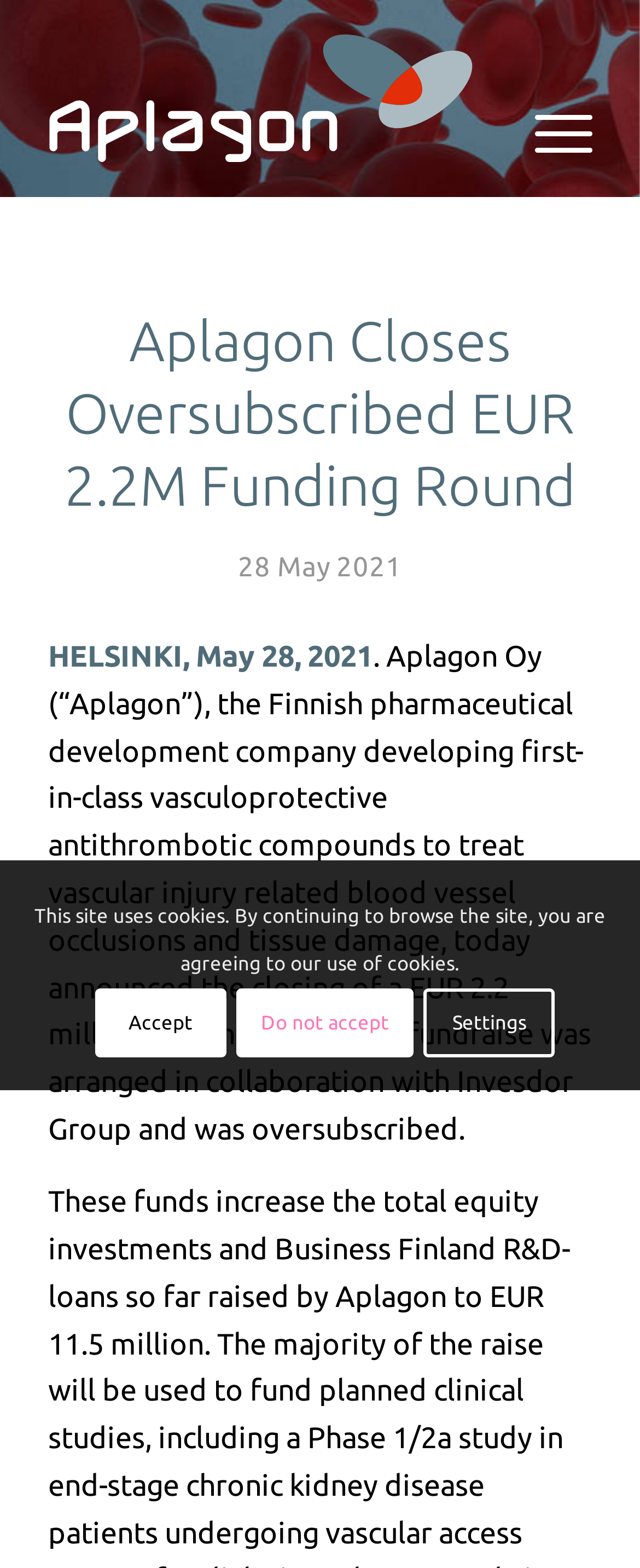Generate a thorough description of the webpage.

The webpage is about Aplagon, a Finnish pharmaceutical development company, and its recent funding round. At the top-left corner, there is a logo of Aplagon, which is a graphical element. Next to the logo, there is a menu item labeled "Menu". 

Below the logo and menu, there is a header section that spans across the page. The header contains a heading that reads "Aplagon Closes Oversubscribed EUR 2.2M Funding Round" and a time stamp "28 May 2021" positioned to the right of the heading. 

Under the header, there is a paragraph of text that provides more information about the funding round, including the amount raised and the collaborators involved. This text block is positioned at the top-center of the page and spans about two-thirds of the page width.

At the bottom of the page, there is a notification bar that informs users about the site's use of cookies. This bar contains three links: "Accept", "Do not accept", and "Settings", which are positioned side by side. The notification bar is centered at the bottom of the page.